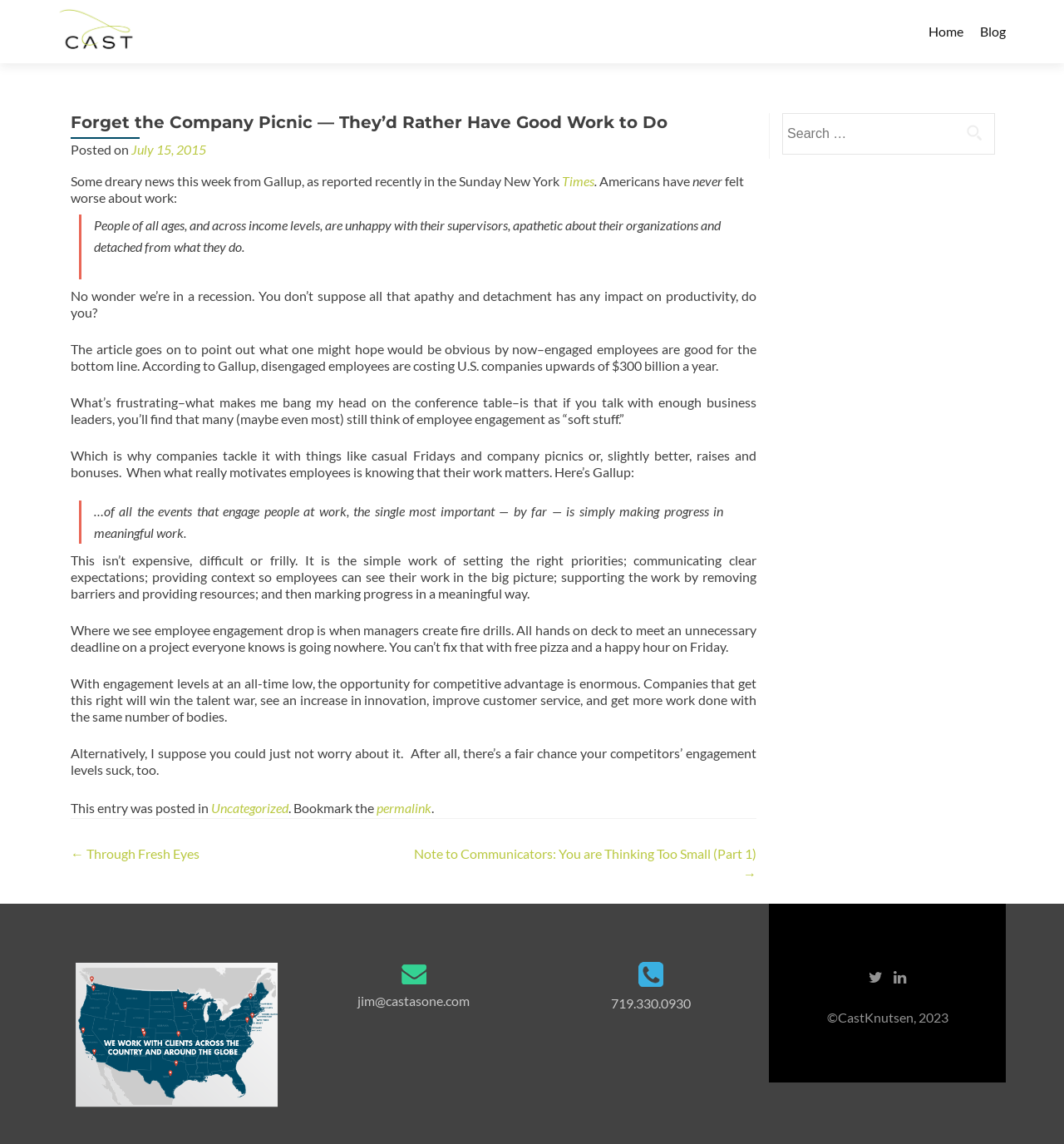Locate the bounding box coordinates of the element to click to perform the following action: 'Read the 'Note to Communicators: You are Thinking Too Small (Part 1)' post'. The coordinates should be given as four float values between 0 and 1, in the form of [left, top, right, bottom].

[0.389, 0.739, 0.711, 0.77]